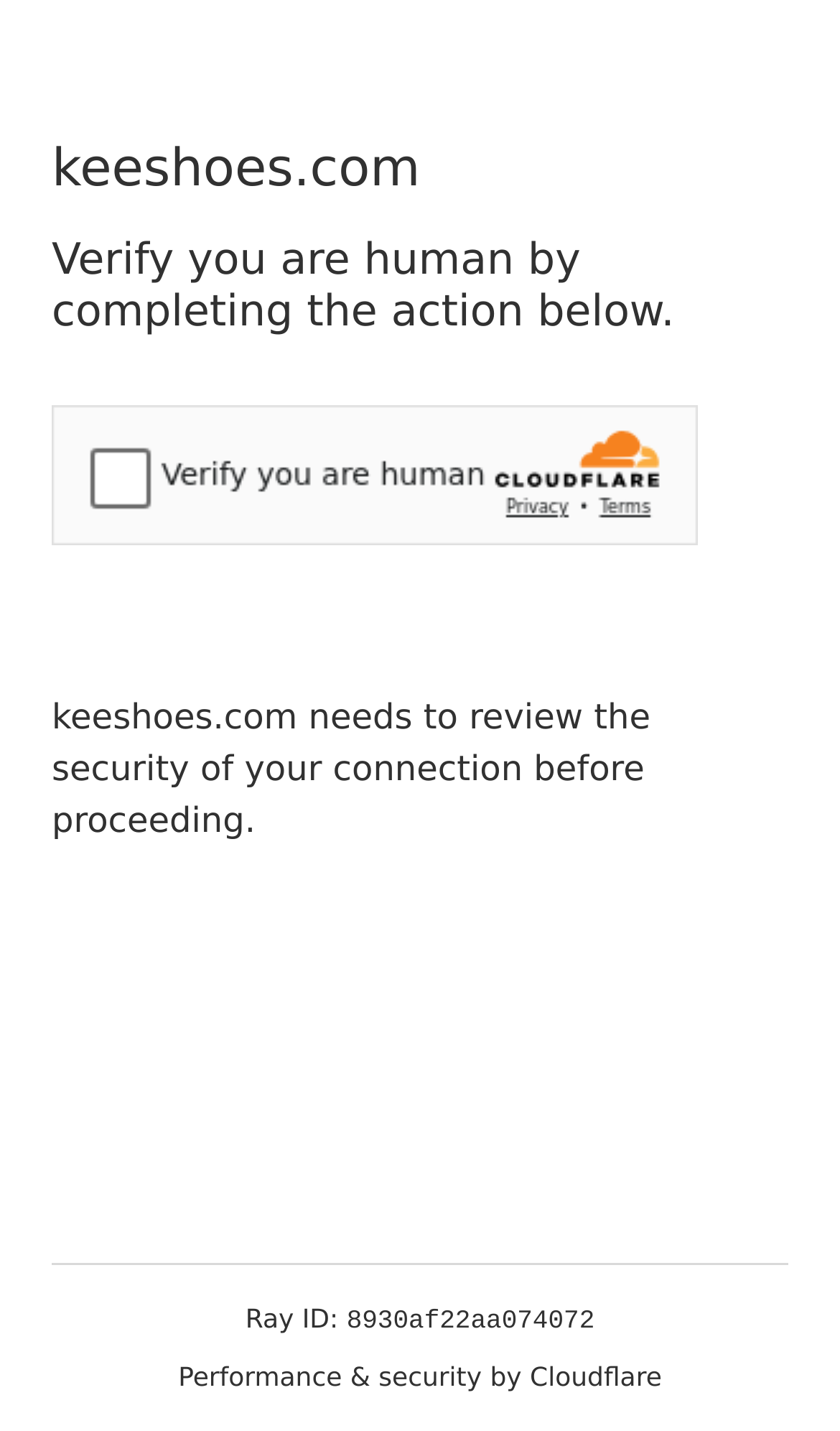Answer the question in one word or a short phrase:
What is the website verifying?

human